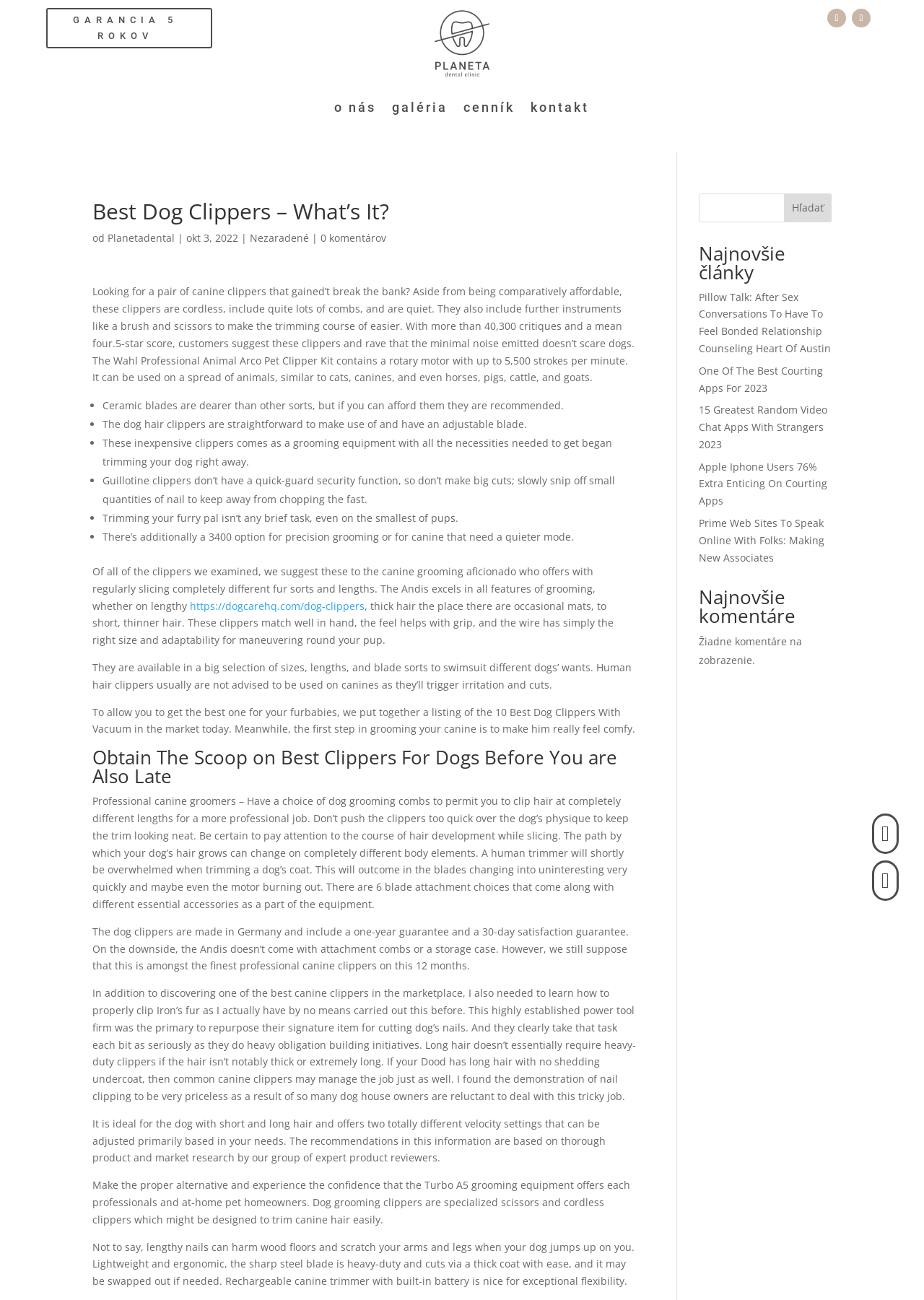Can human hair clippers be used on dogs?
Look at the screenshot and provide an in-depth answer.

According to the webpage, human hair clippers are not recommended for use on dogs as they can cause irritation and cuts. The webpage suggests using dog clippers specifically designed for trimming dog hair.